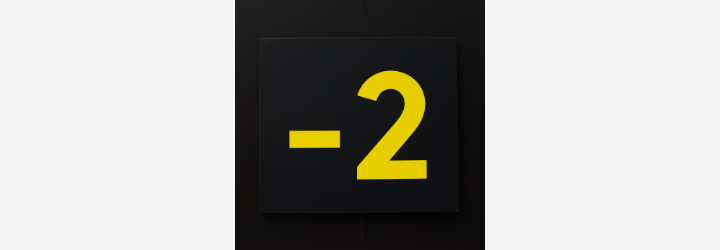What is the purpose of the image in the context of computing?
Answer the question with a detailed and thorough explanation.

The caption explains that the image serves as a striking illustration within a discussion on signed binary numbers, addressing how negative values can be represented in digital systems, which implies that the purpose of the image is to illustrate signed binary numbers in the context of computing.